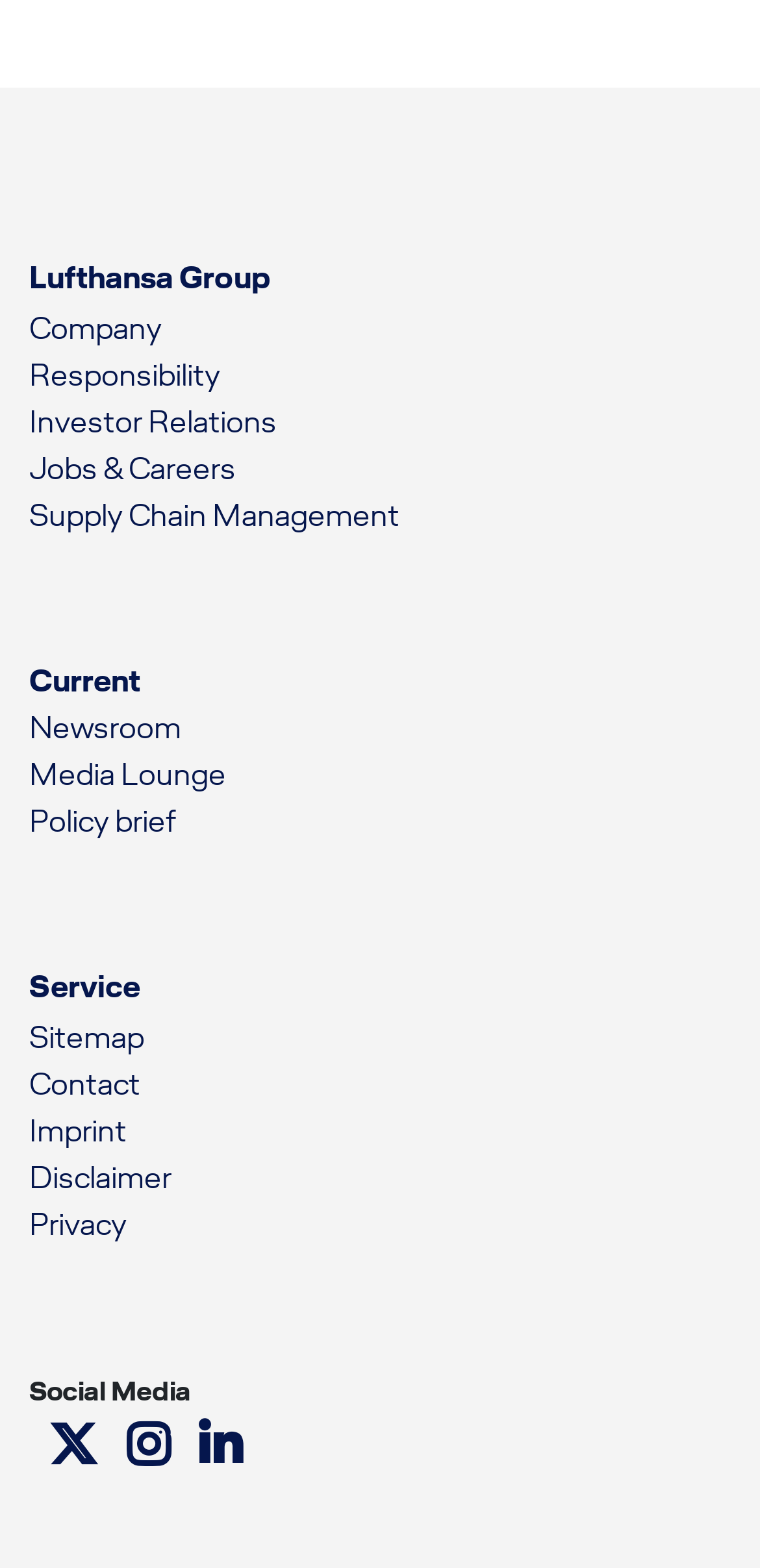What is the name of the company?
Please provide a detailed answer to the question.

The answer can be found by looking at the top-left corner of the webpage, where there is a link with the text 'Lufthansa Group'.